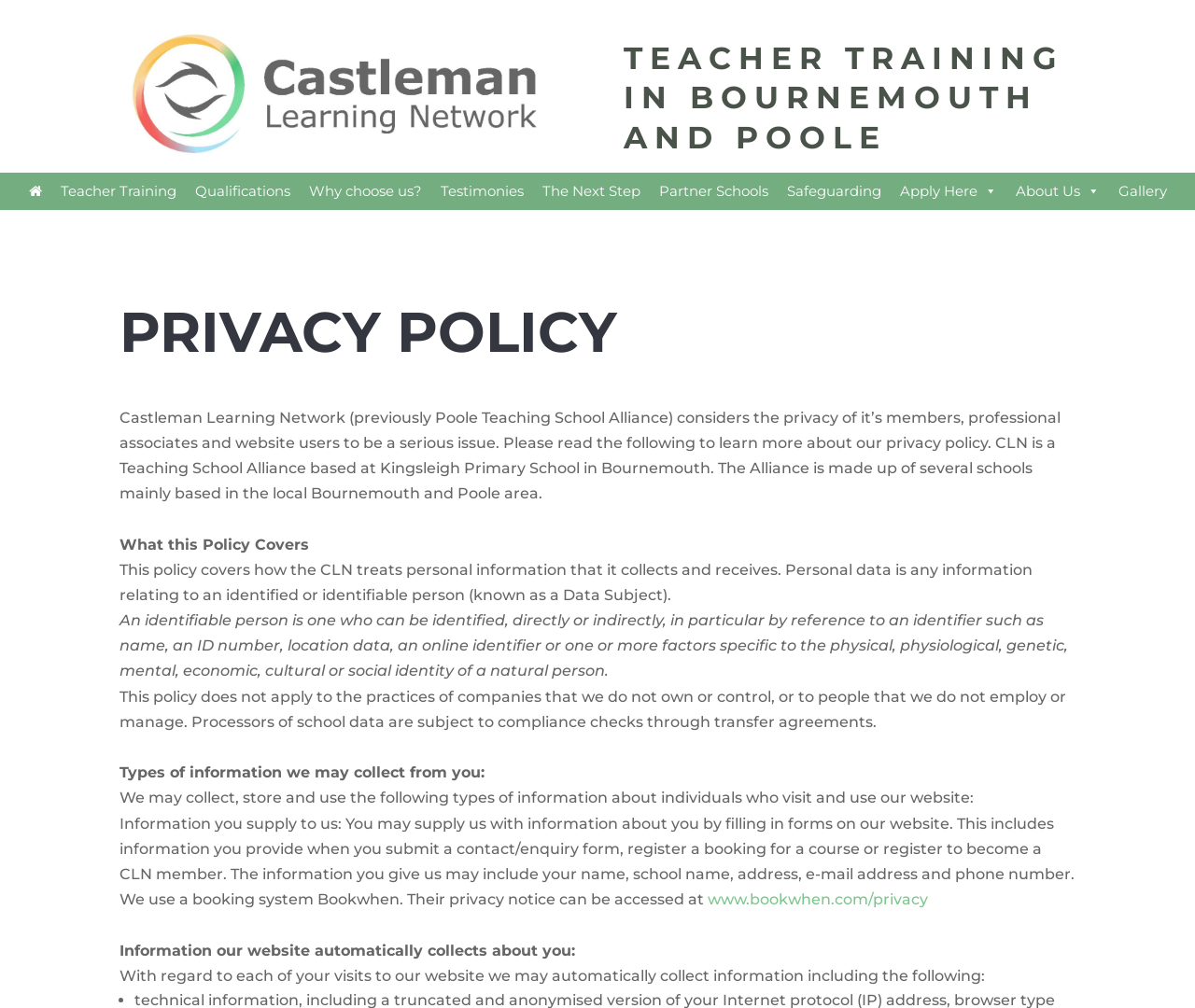Answer this question using a single word or a brief phrase:
How many links are present in the top navigation menu?

11